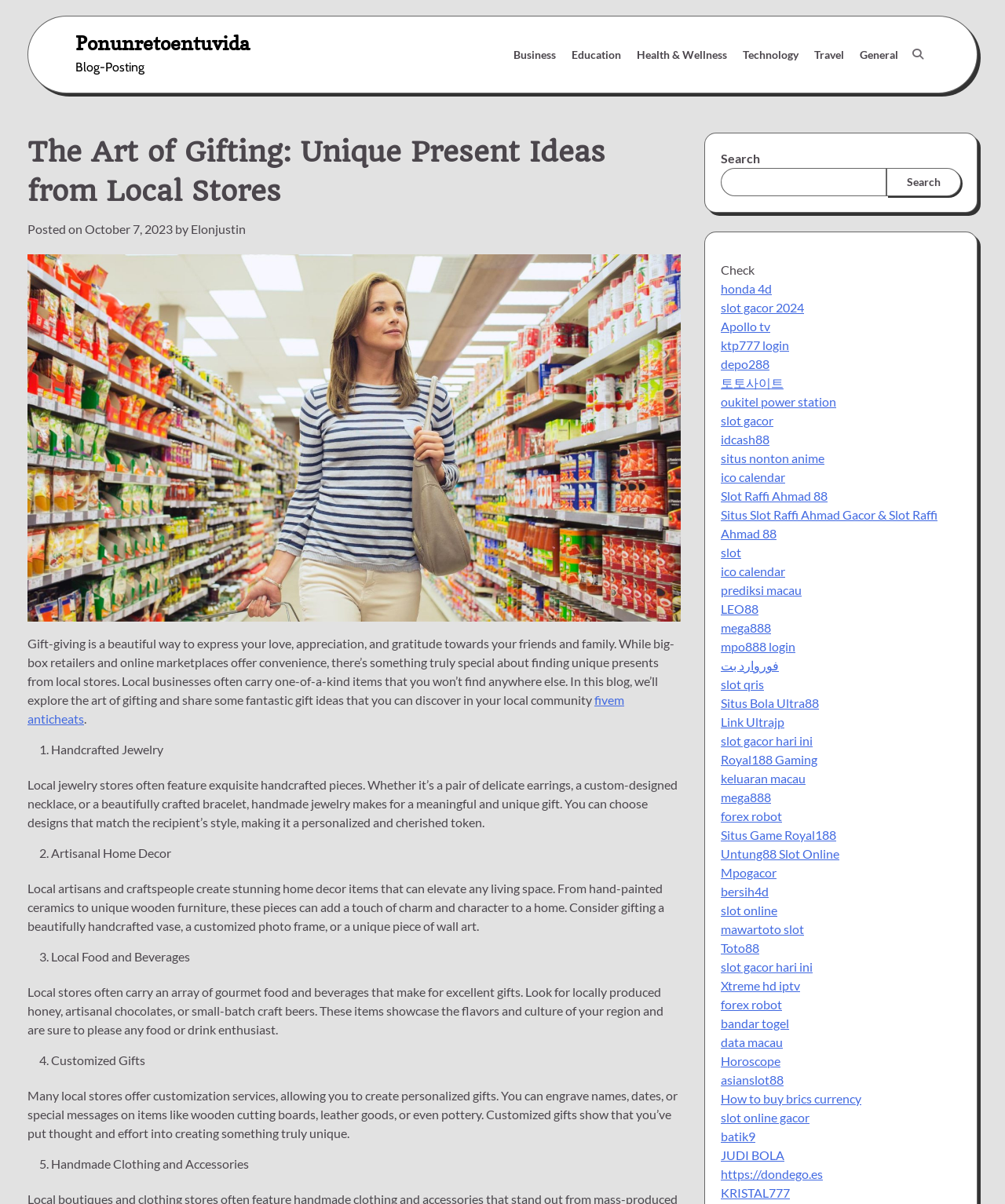Please specify the bounding box coordinates for the clickable region that will help you carry out the instruction: "Explore the category of Business".

[0.503, 0.032, 0.561, 0.059]